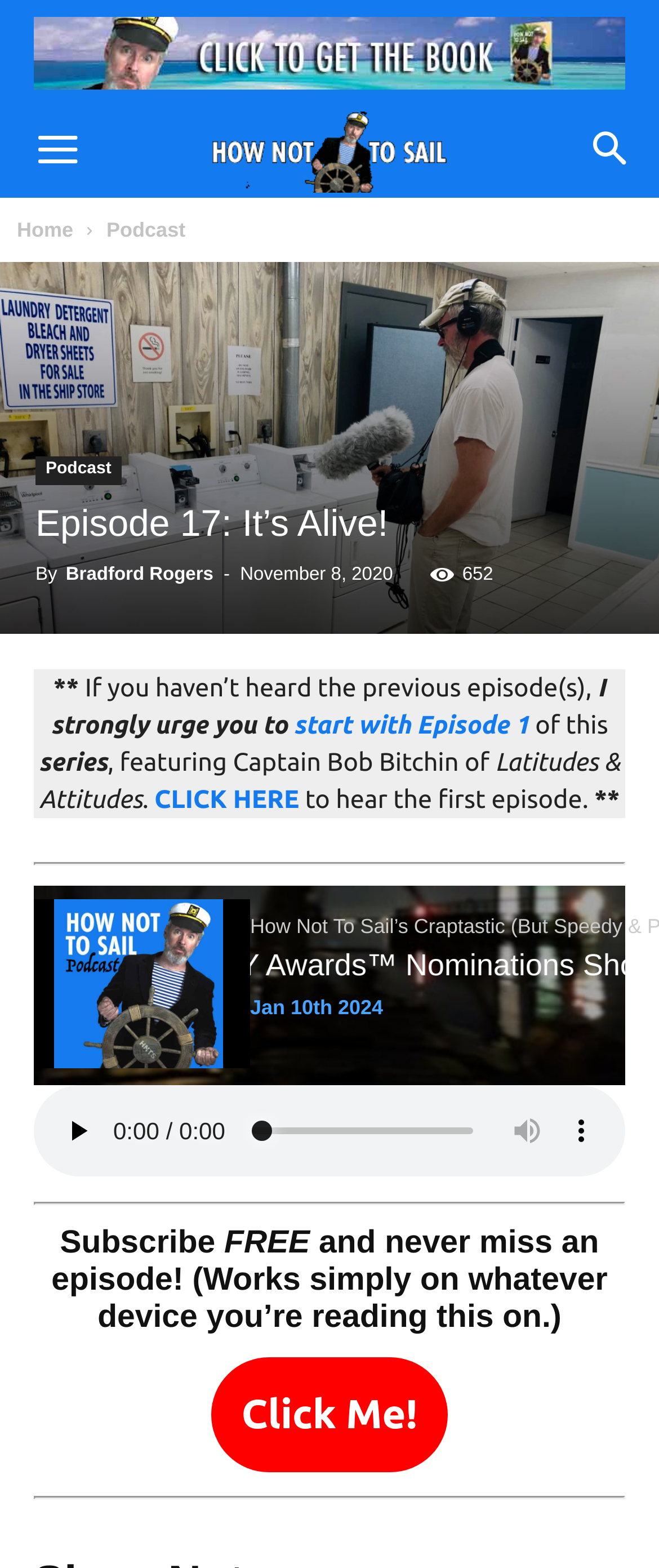Identify the bounding box coordinates of the clickable region required to complete the instruction: "Click 'Click Me!' to subscribe". The coordinates should be given as four float numbers within the range of 0 and 1, i.e., [left, top, right, bottom].

[0.32, 0.866, 0.68, 0.939]